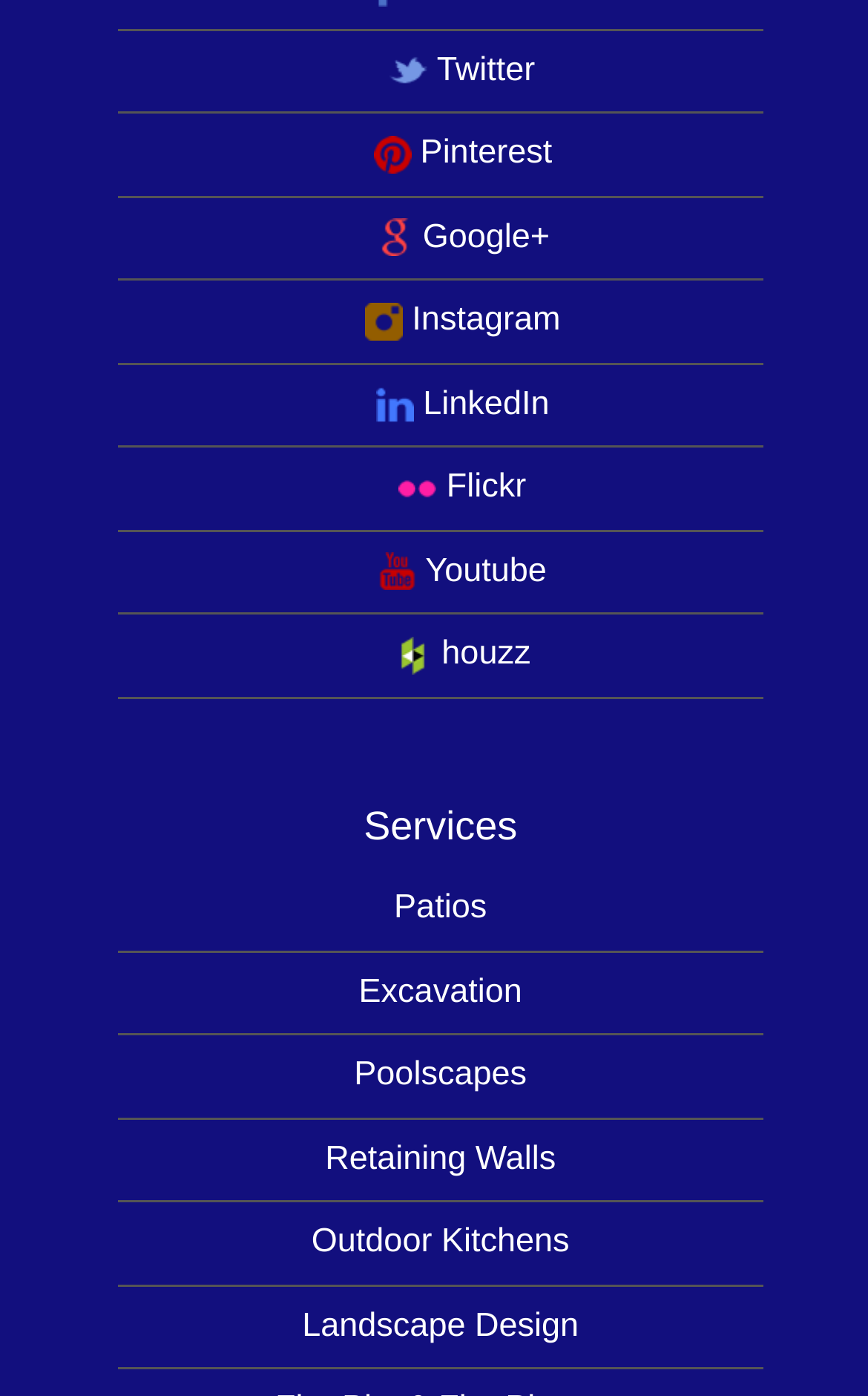Determine the bounding box for the UI element described here: "Patios".

[0.454, 0.637, 0.561, 0.664]